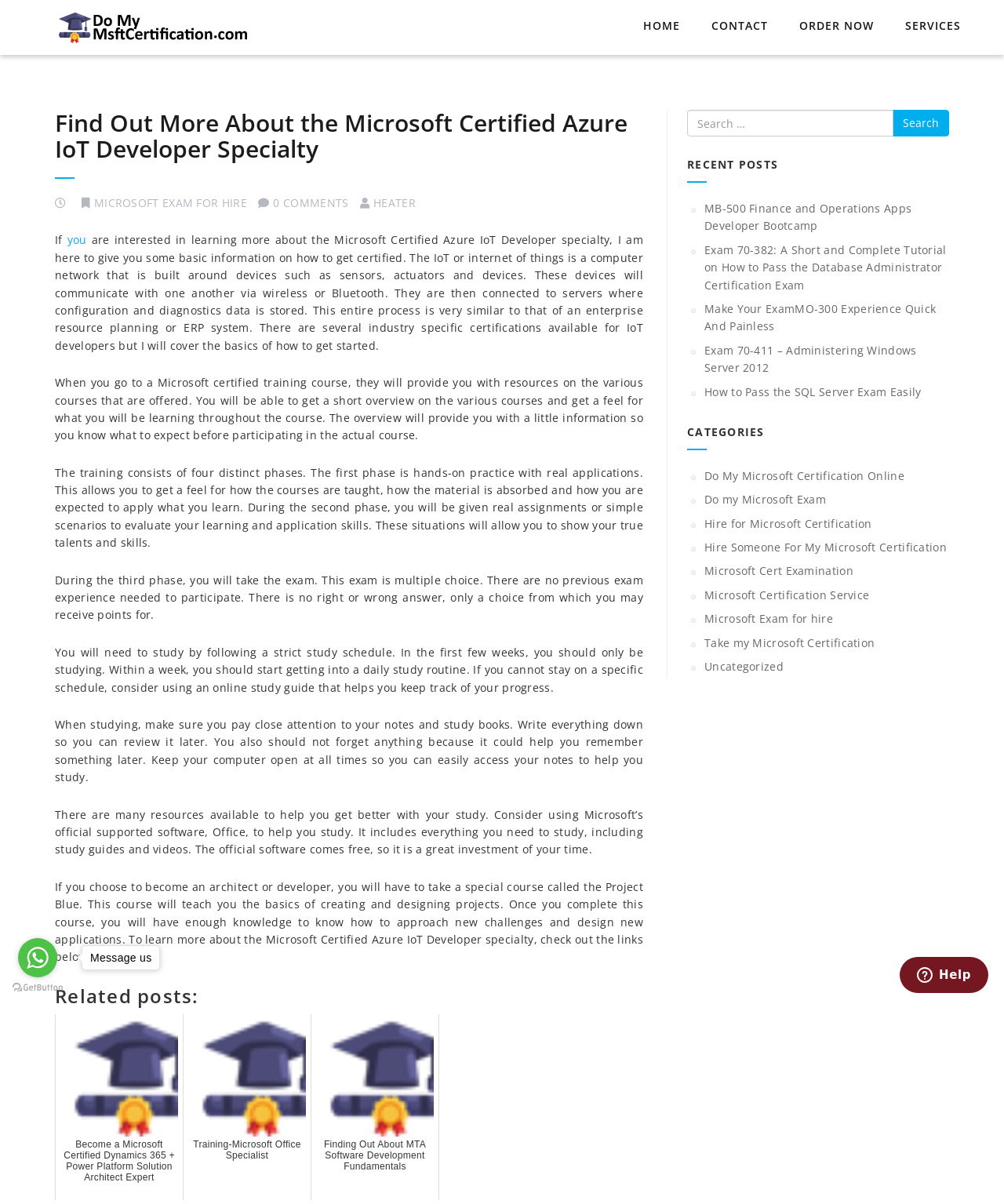What is the purpose of the 'Search' textbox?
Please give a detailed and elaborate answer to the question.

The 'Search' textbox is located in the top right corner of the webpage, and it allows users to search for specific posts or topics within the webpage. This feature is useful for users who are looking for specific information or want to find related posts quickly.